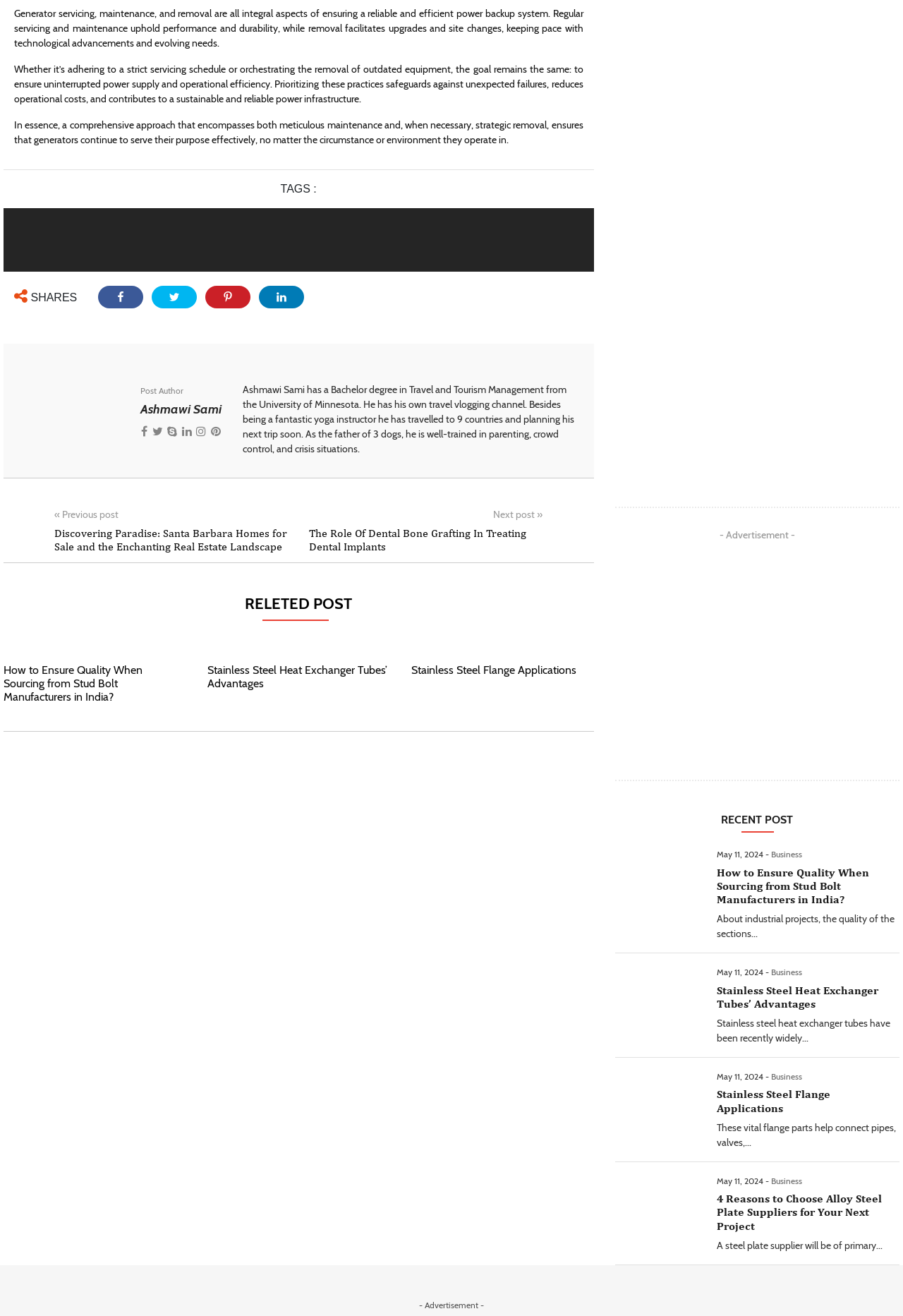Please use the details from the image to answer the following question comprehensively:
What type of content is listed under 'RELATED POST'?

The headings under 'RELATED POST' include 'How to Ensure Quality When Sourcing from Stud Bolt Manufacturers in India?', 'Stainless Steel Heat Exchanger Tubes’ Advantages', and 'Stainless Steel Flange Applications', indicating that the related posts are related to industrial and business topics.